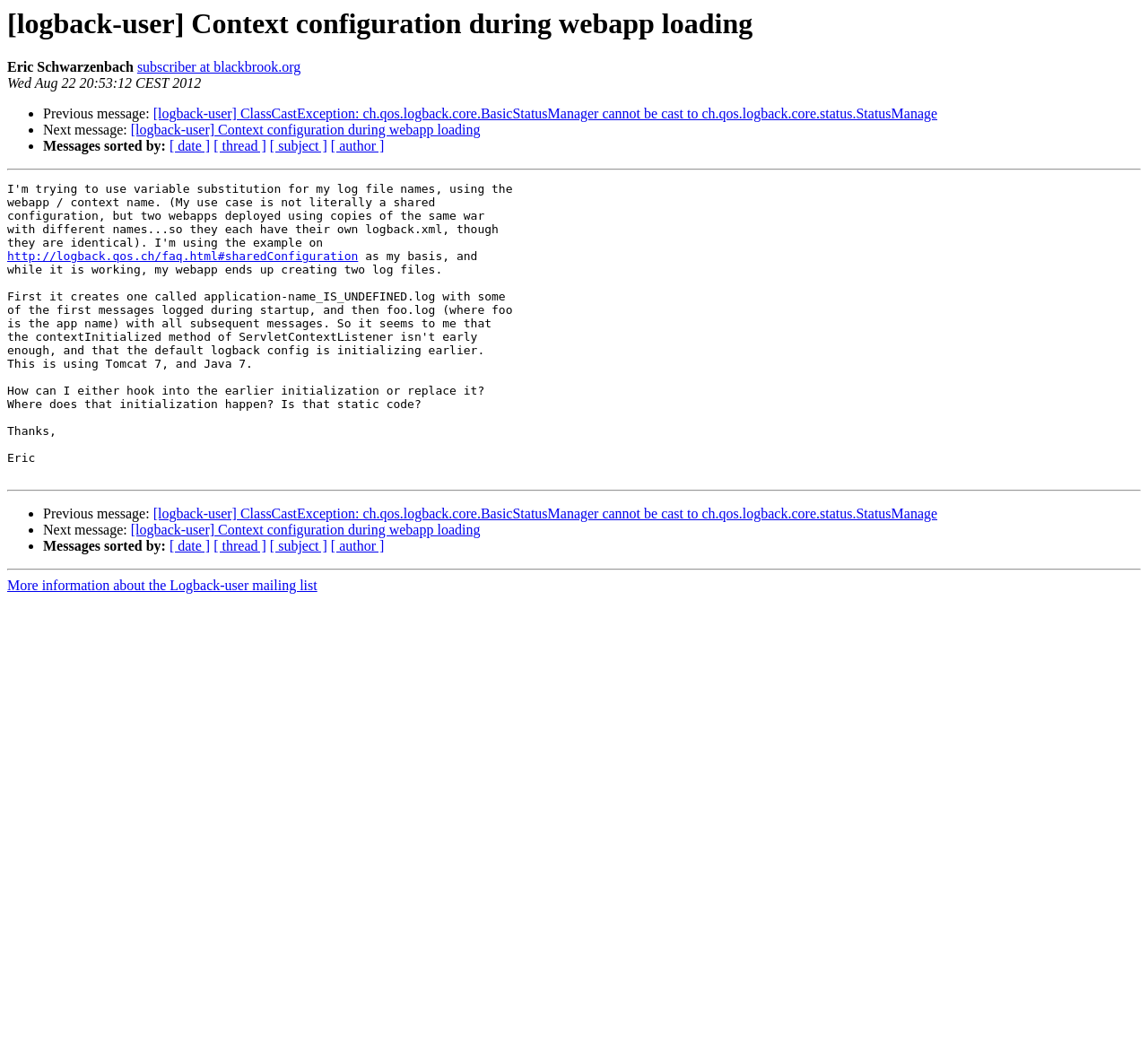Identify and generate the primary title of the webpage.

[logback-user] Context configuration during webapp loading